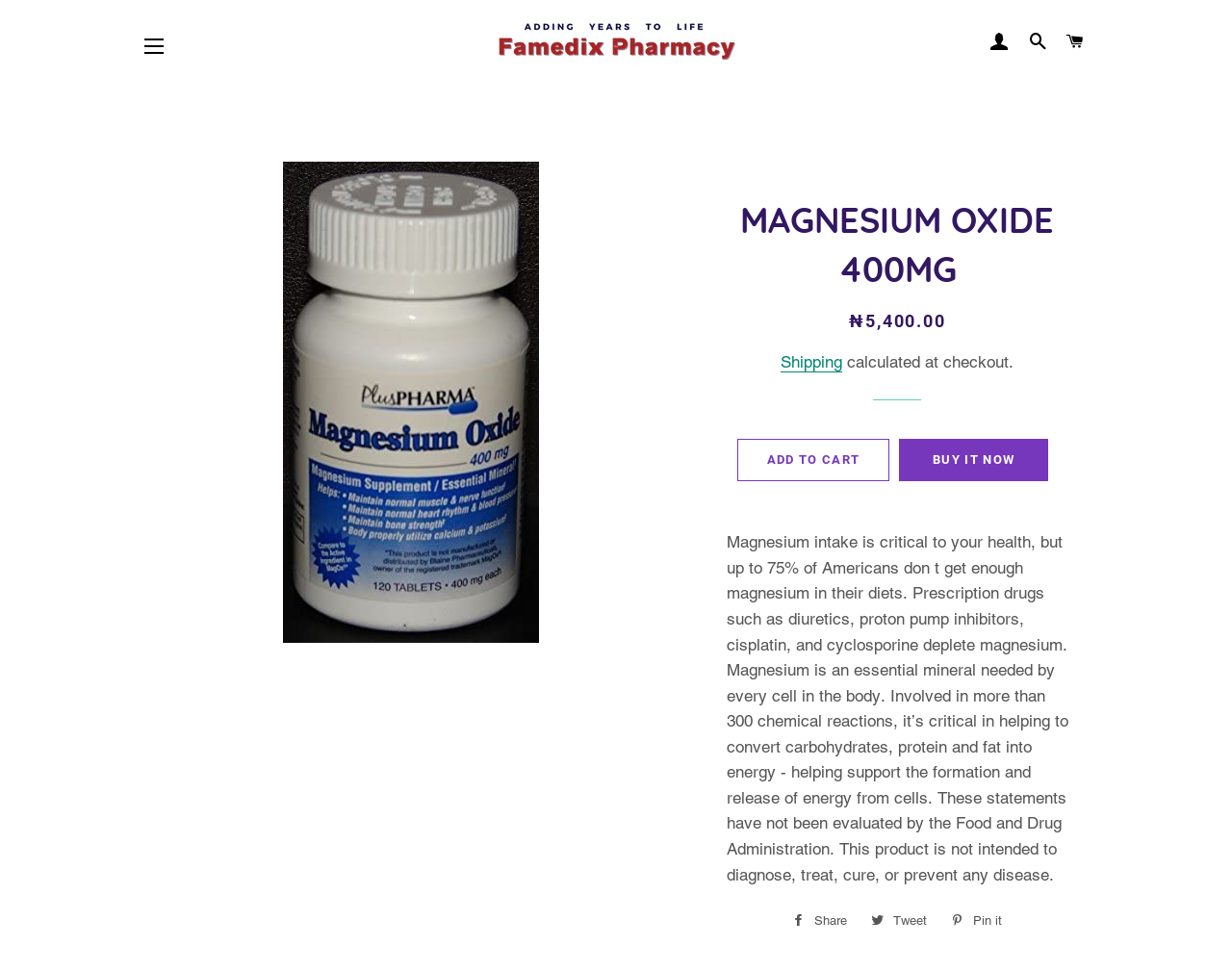Find the bounding box coordinates for the HTML element described in this sentence: "Search". Provide the coordinates as four float numbers between 0 and 1, in the format [left, top, right, bottom].

[0.829, 0.015, 0.856, 0.073]